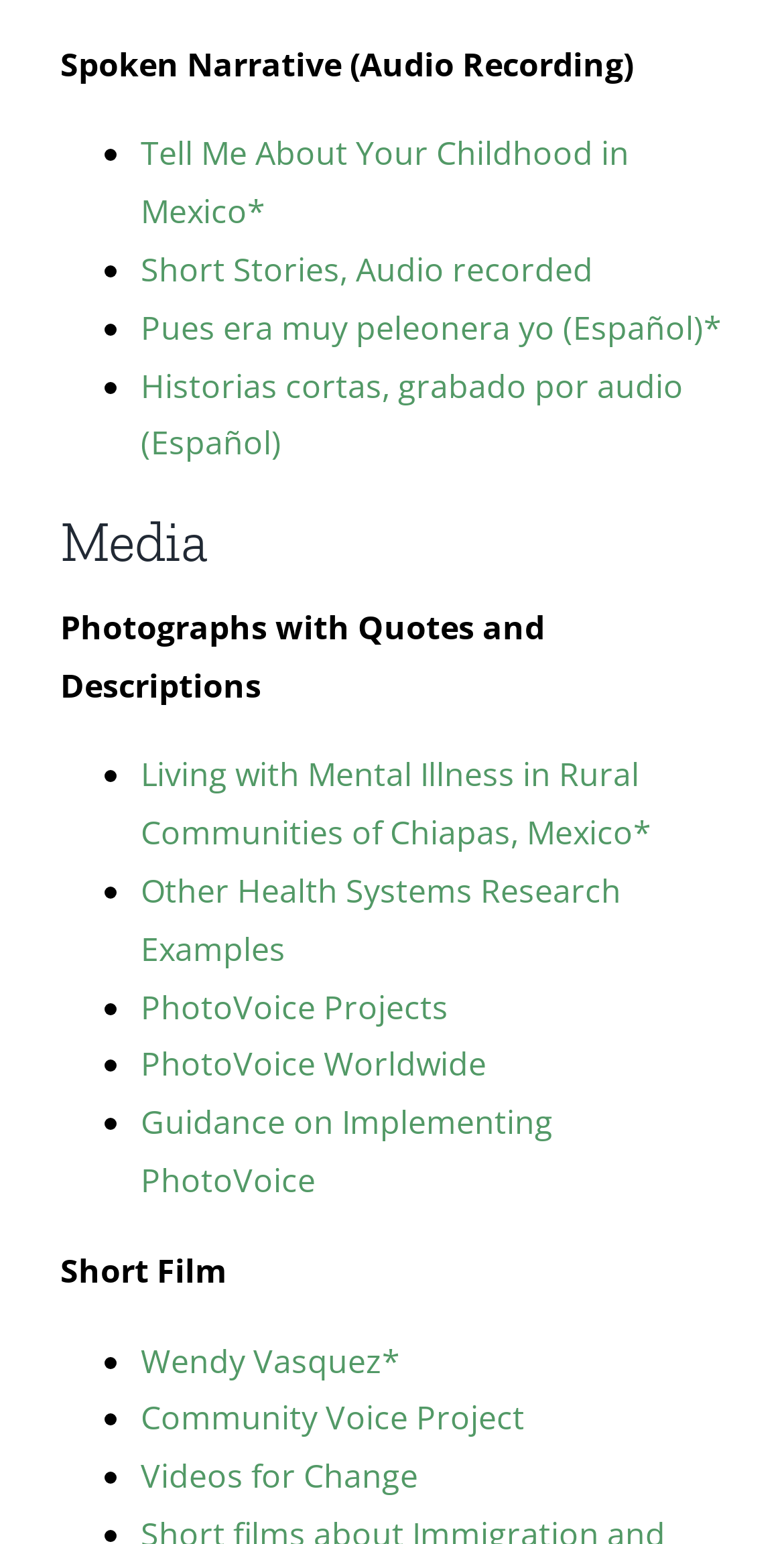Please identify the bounding box coordinates of where to click in order to follow the instruction: "View August 2014 archives".

None